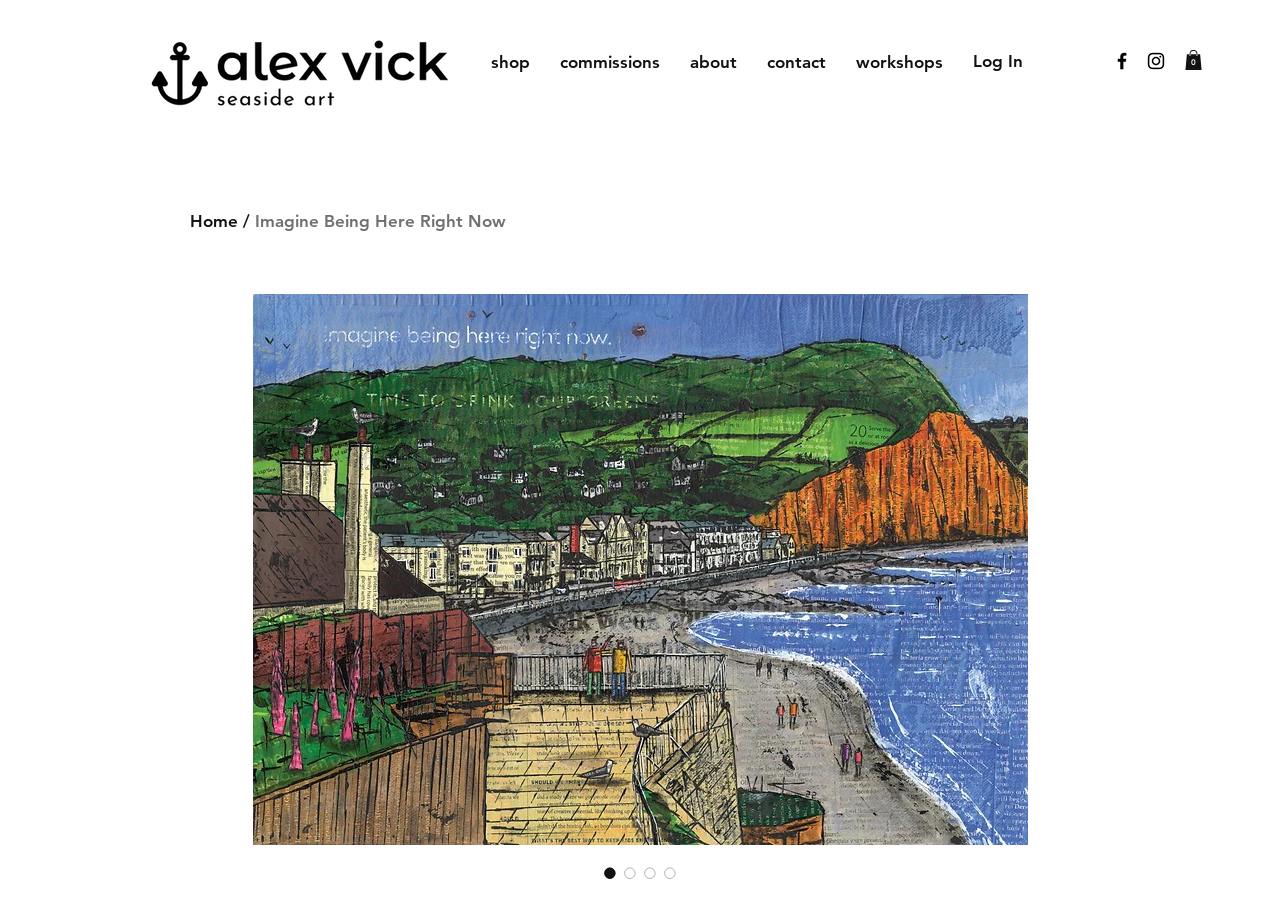What is the image description of the main image?
Answer with a single word or phrase, using the screenshot for reference.

Imagine Being Here Right Now